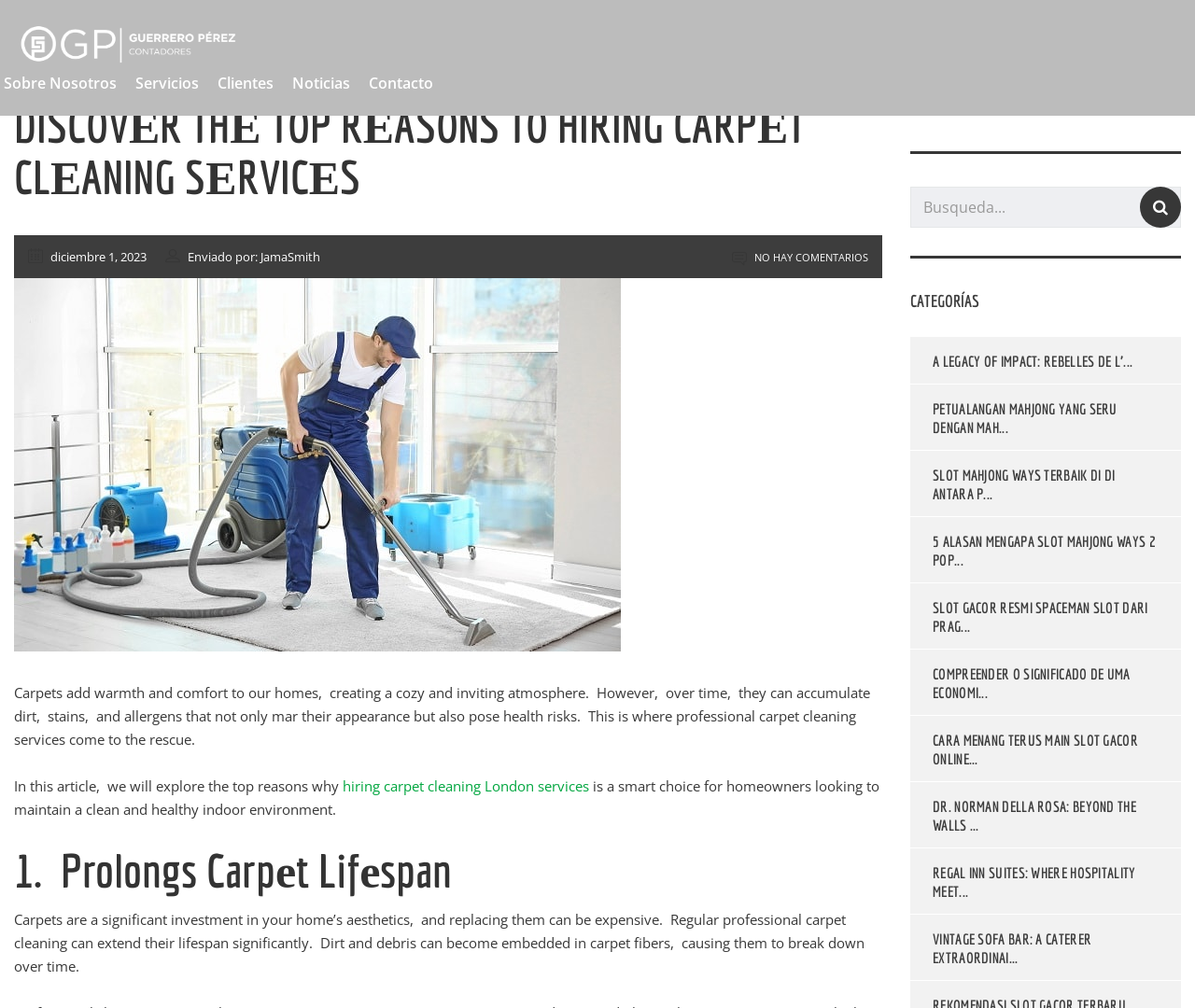Please indicate the bounding box coordinates for the clickable area to complete the following task: "Read the news 'A LEGACY OF IMPACT: REBELLES DE L’…'". The coordinates should be specified as four float numbers between 0 and 1, i.e., [left, top, right, bottom].

[0.78, 0.349, 0.97, 0.368]